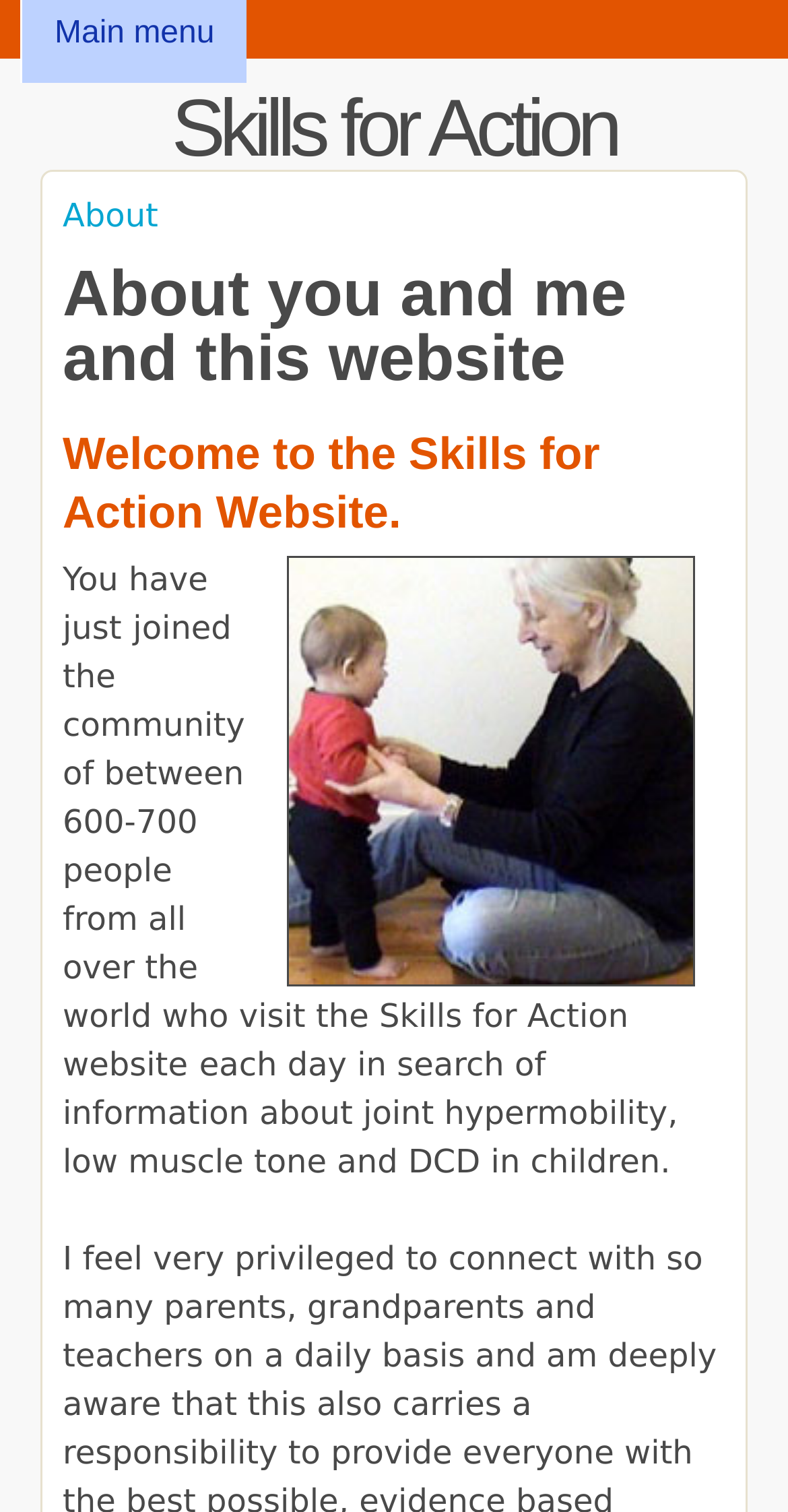Provide your answer in a single word or phrase: 
What is the topic of the website?

joint hypermobility, low muscle tone and DCD in children